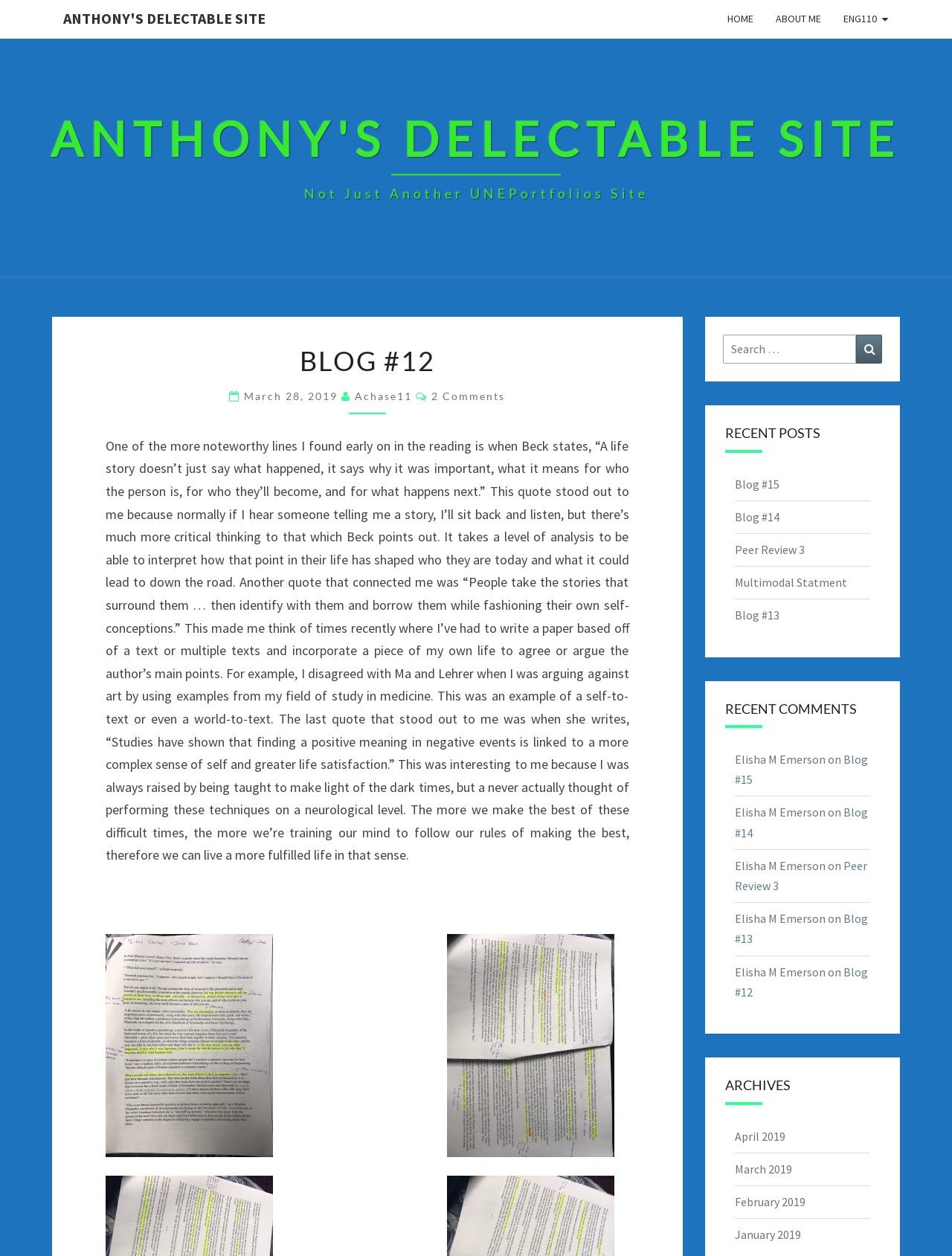Provide the bounding box for the UI element matching this description: "Search".

[0.899, 0.266, 0.927, 0.29]